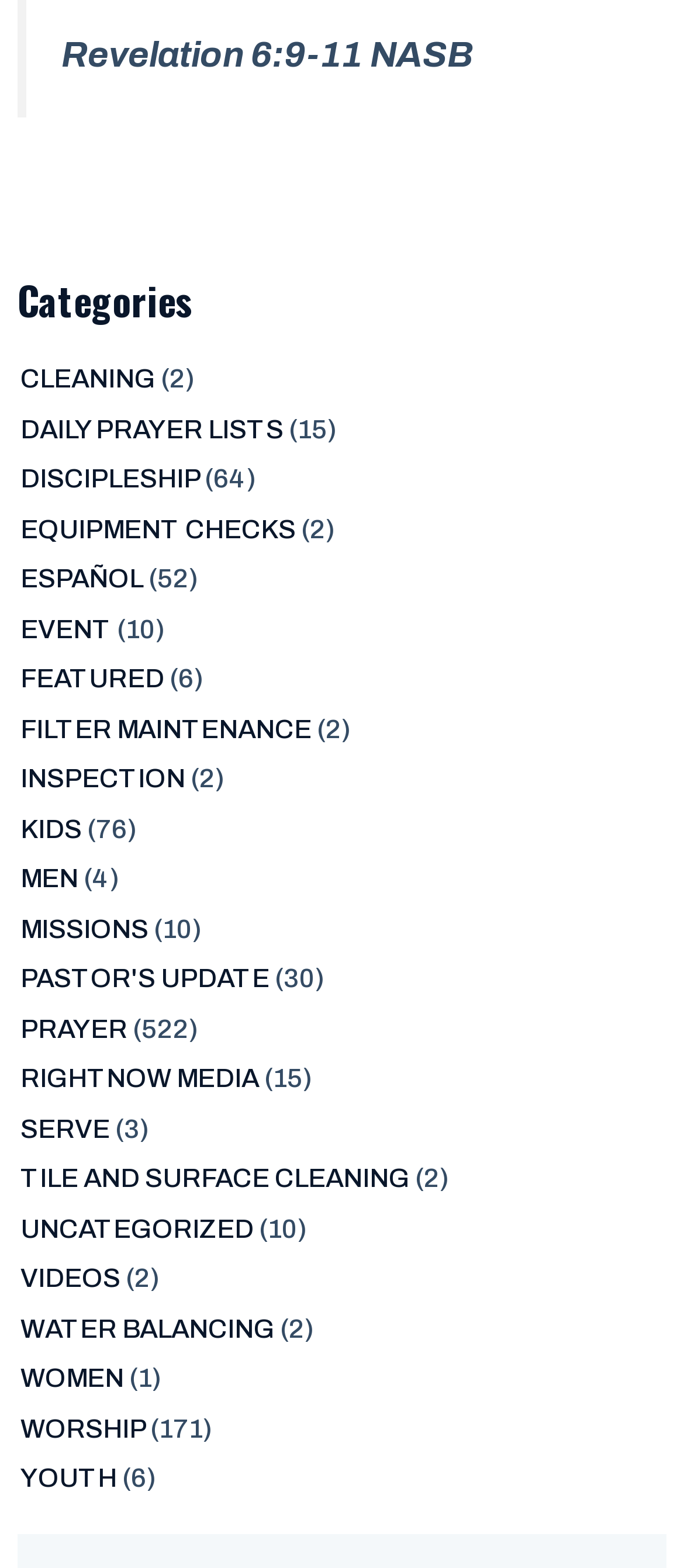How many categories are listed on this webpage?
Please provide a detailed and thorough answer to the question.

I counted the number of links under the 'Categories' heading, and there are 24 links, each representing a category.